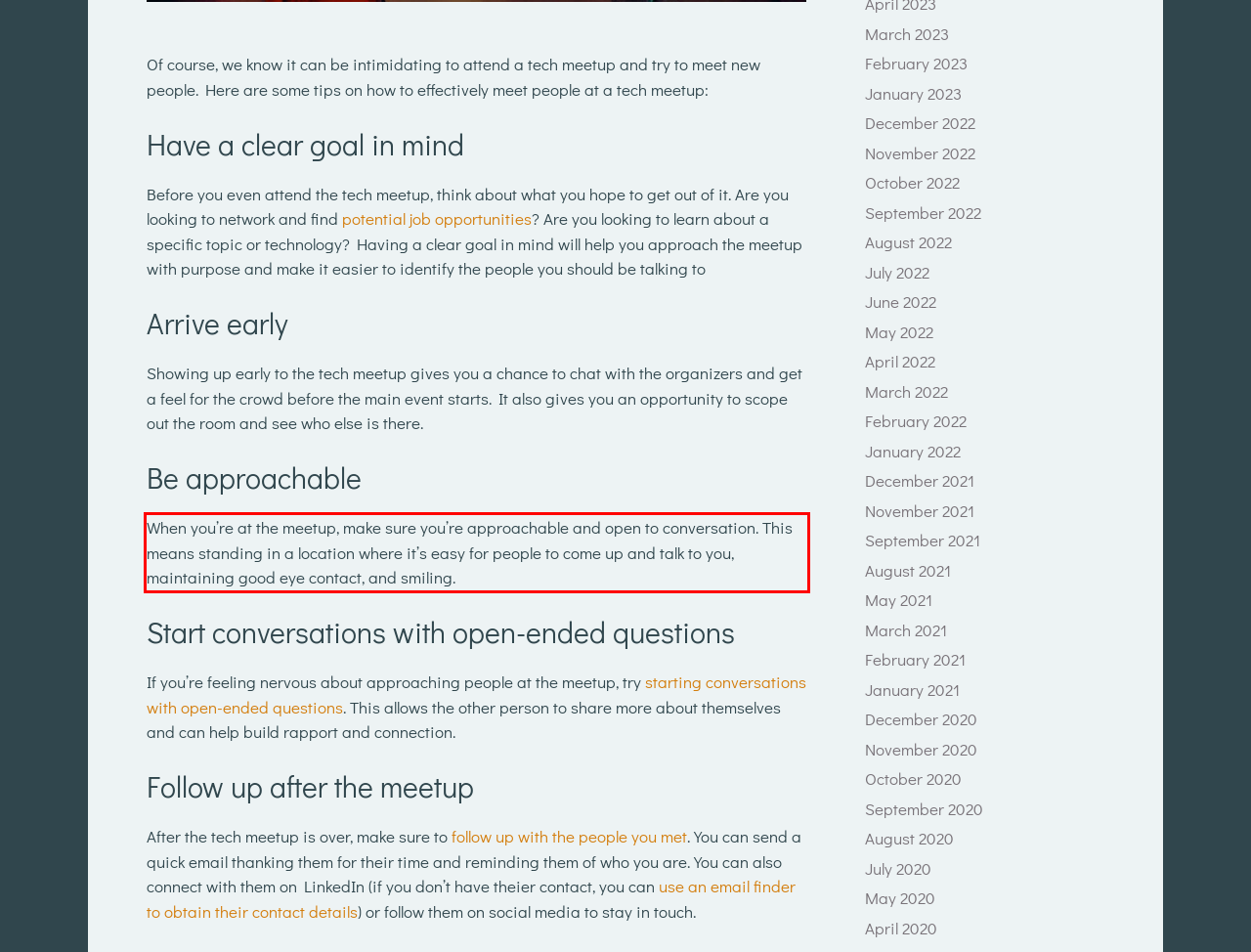Using the provided webpage screenshot, identify and read the text within the red rectangle bounding box.

When you’re at the meetup, make sure you’re approachable and open to conversation. This means standing in a location where it’s easy for people to come up and talk to you, maintaining good eye contact, and smiling.